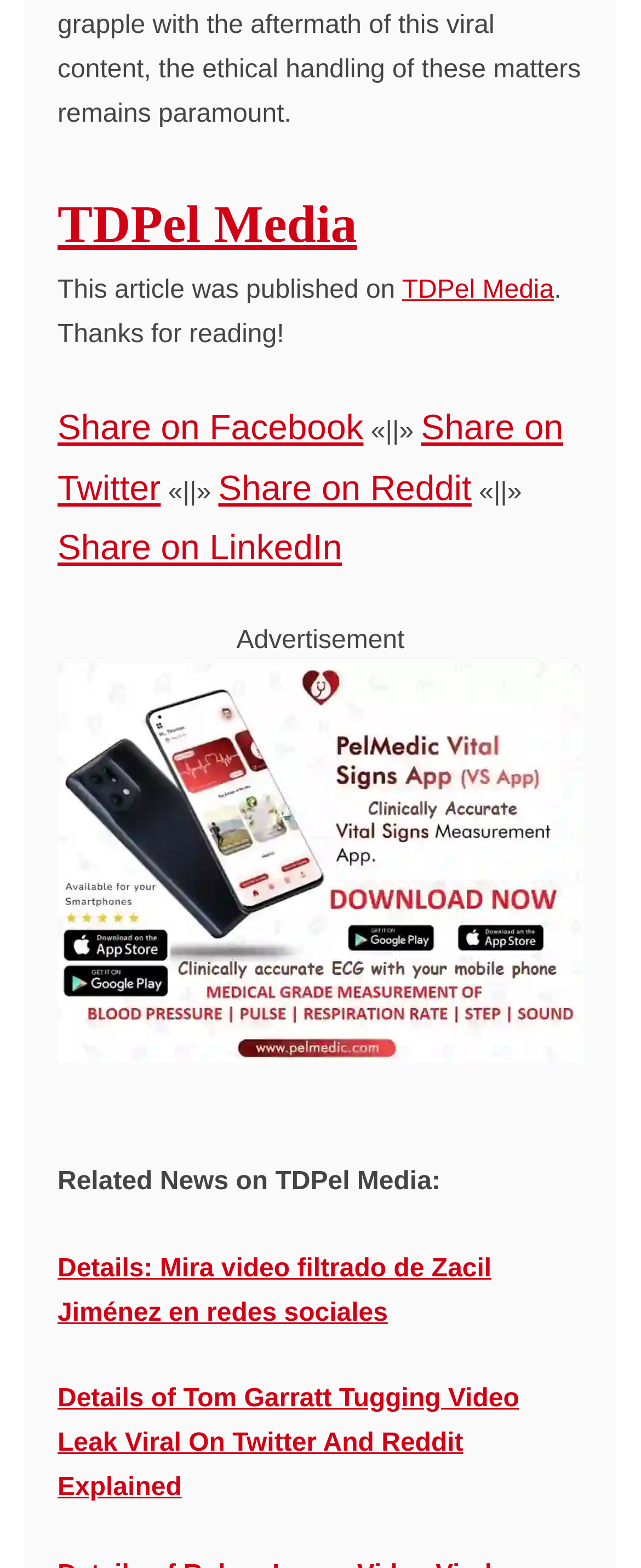Identify the bounding box for the described UI element. Provide the coordinates in (top-left x, top-left y, bottom-right x, bottom-right y) format with values ranging from 0 to 1: TDPel Media

[0.09, 0.123, 0.557, 0.161]